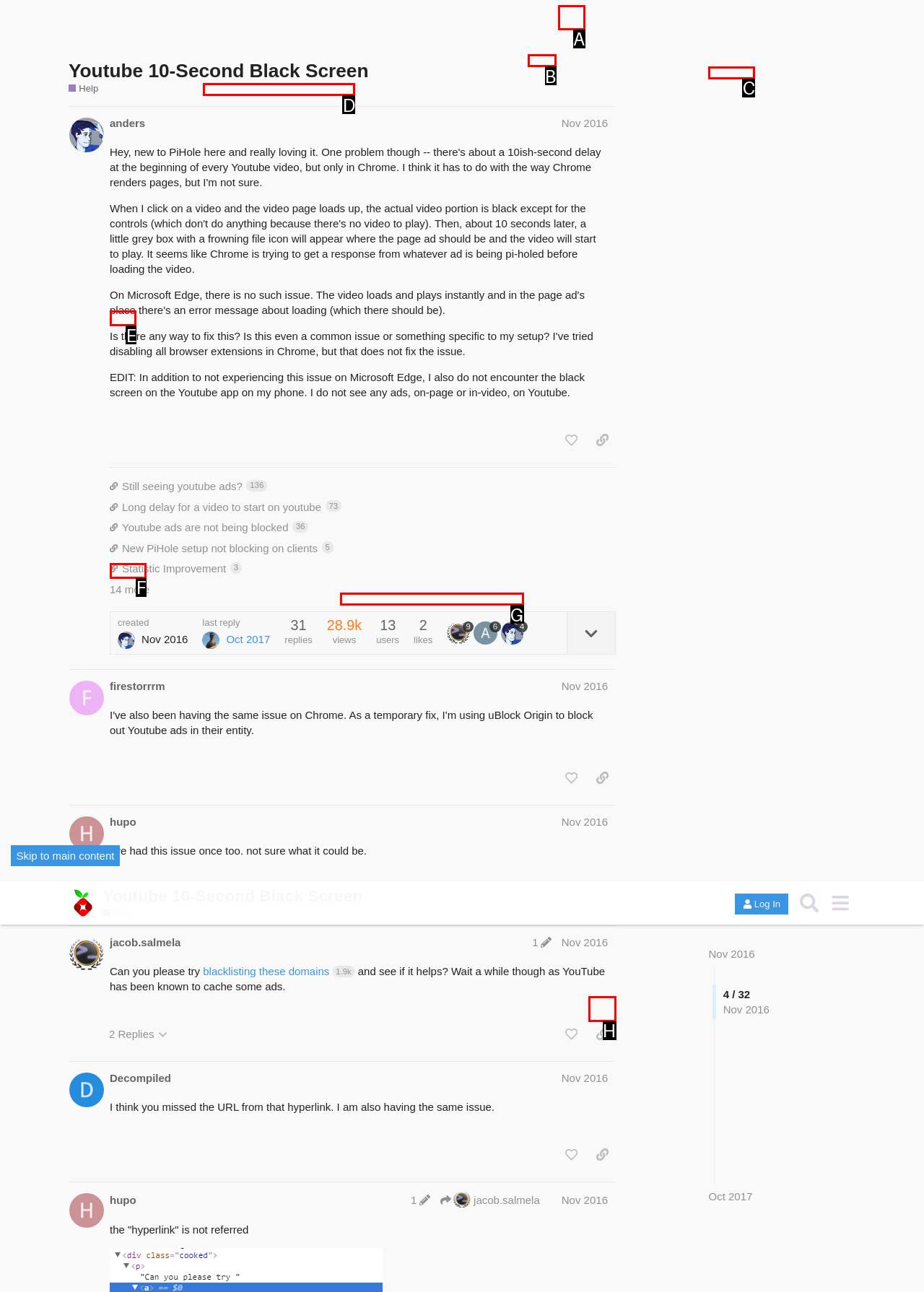Which HTML element should be clicked to perform the following task: Like this post
Reply with the letter of the appropriate option.

A